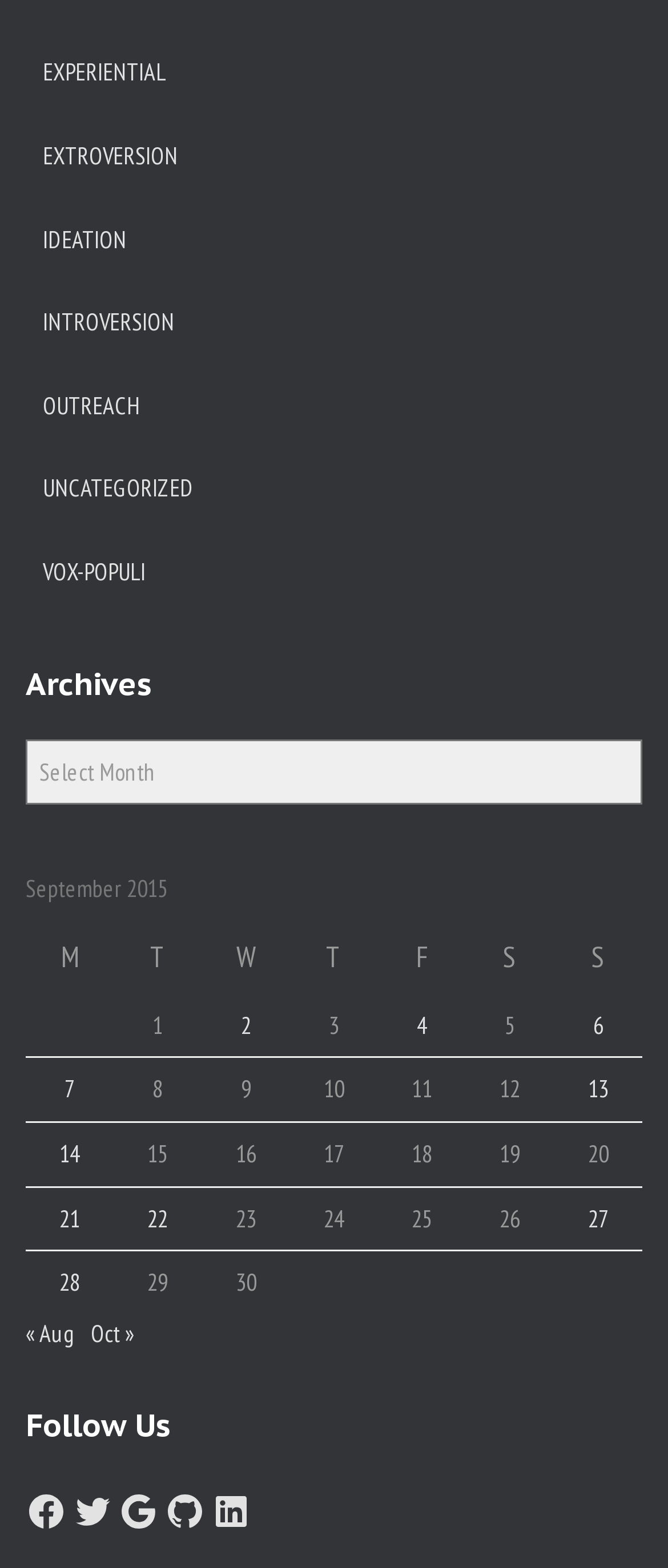Please identify the bounding box coordinates of the region to click in order to complete the task: "Select a month from Archives". The coordinates must be four float numbers between 0 and 1, specified as [left, top, right, bottom].

[0.038, 0.471, 0.962, 0.514]